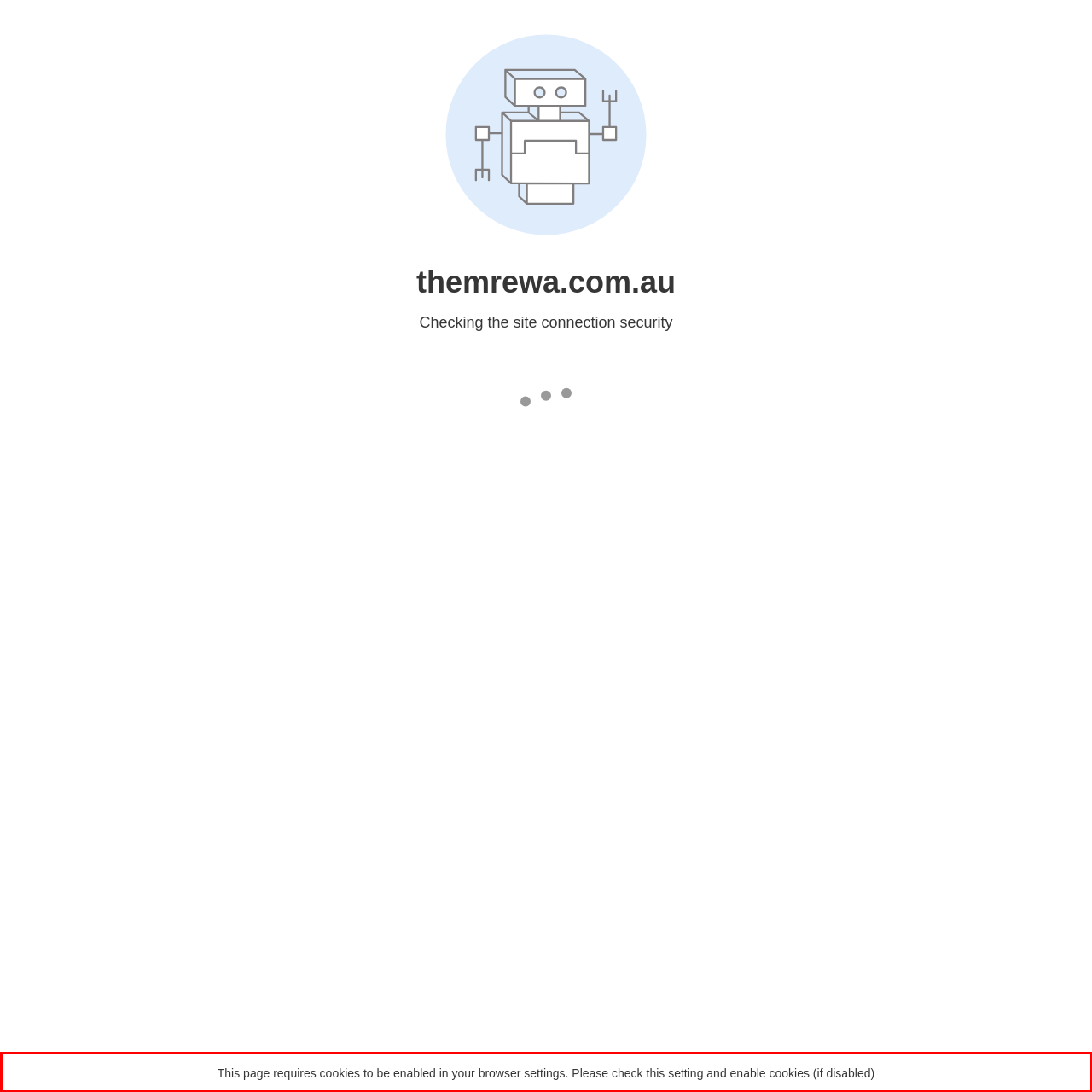Examine the webpage screenshot and use OCR to recognize and output the text within the red bounding box.

This page requires cookies to be enabled in your browser settings. Please check this setting and enable cookies (if disabled)